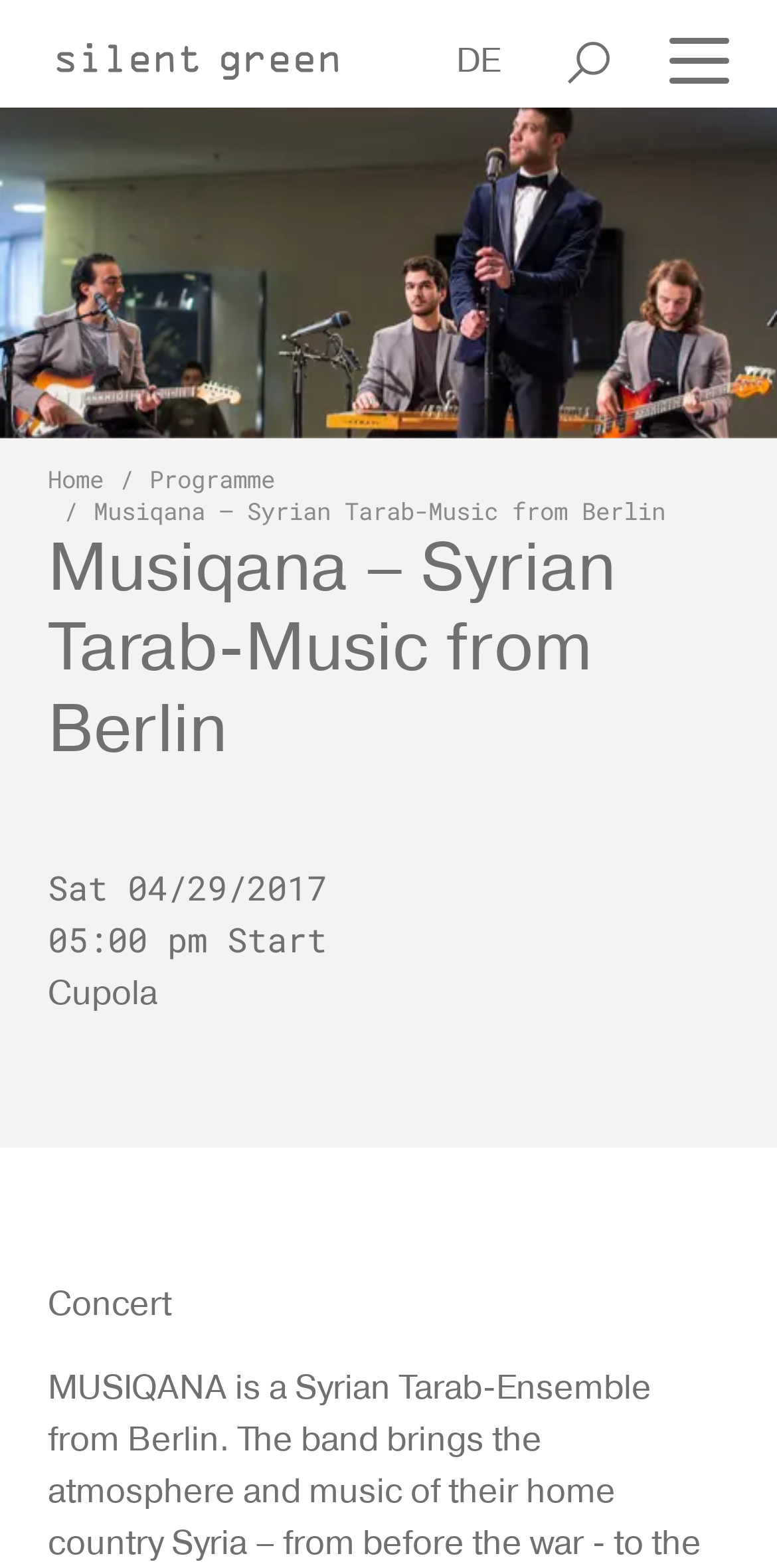Give a short answer using one word or phrase for the question:
What is the venue of the event?

Cupola